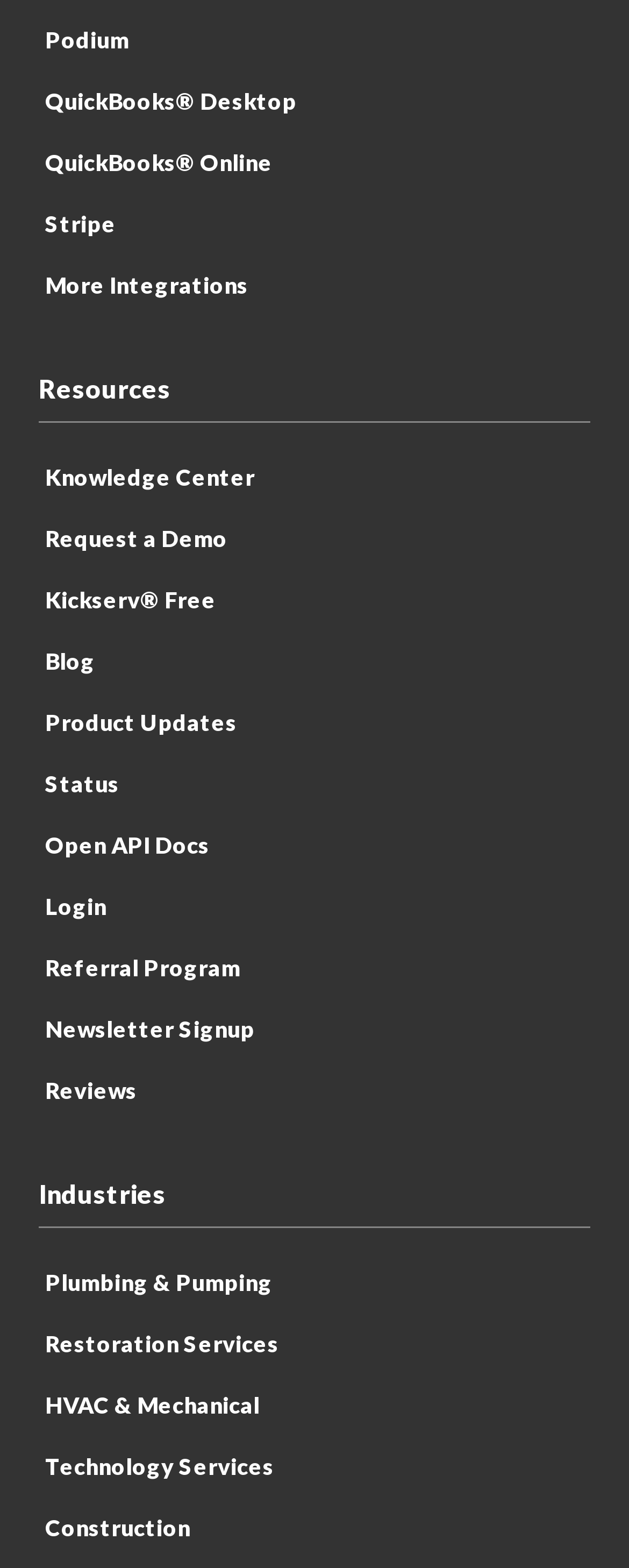Please find the bounding box coordinates of the element that must be clicked to perform the given instruction: "Go to Podium". The coordinates should be four float numbers from 0 to 1, i.e., [left, top, right, bottom].

[0.062, 0.015, 0.938, 0.038]